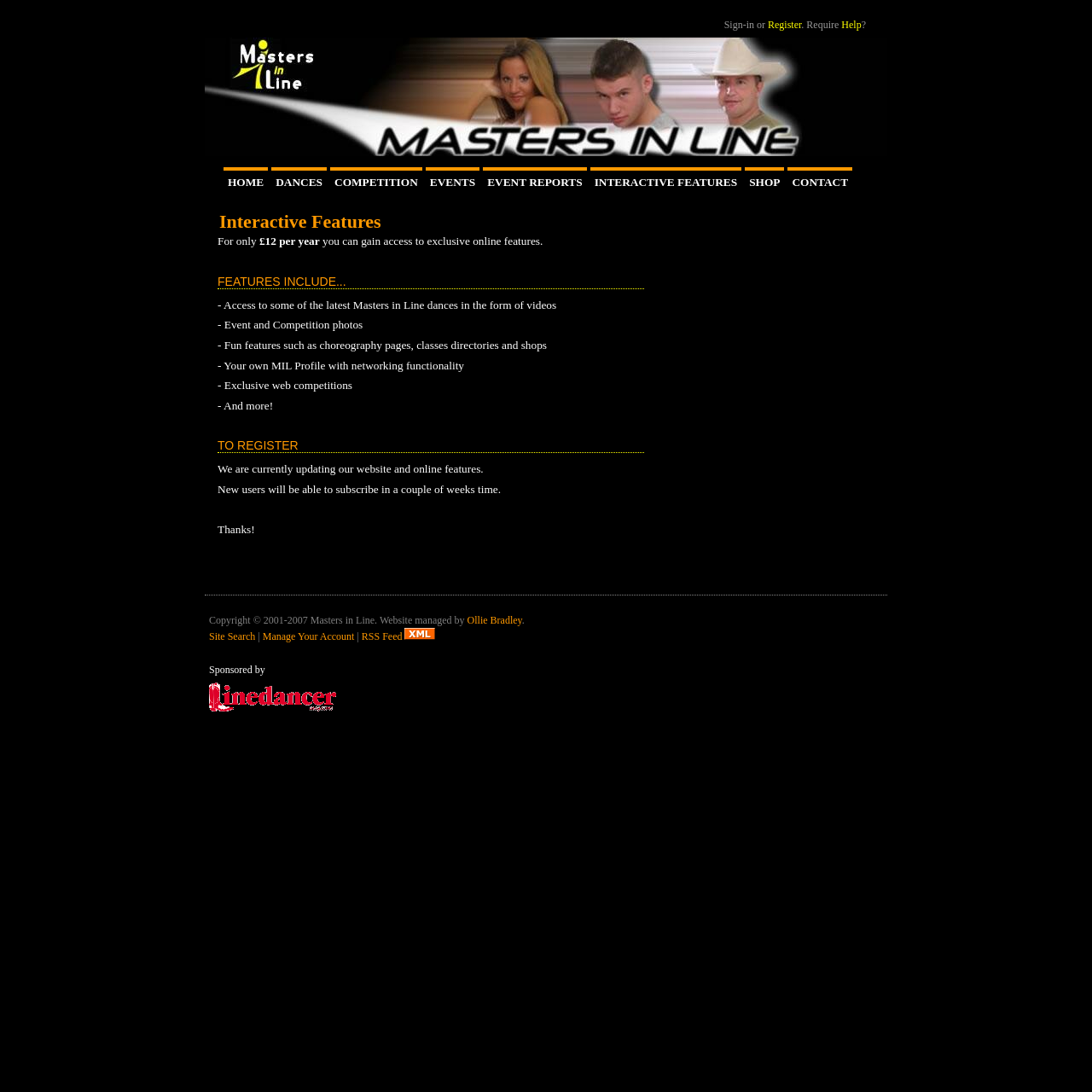What is the purpose of the 'REGISTER' link?
Please provide a single word or phrase as your answer based on the image.

To register for the website